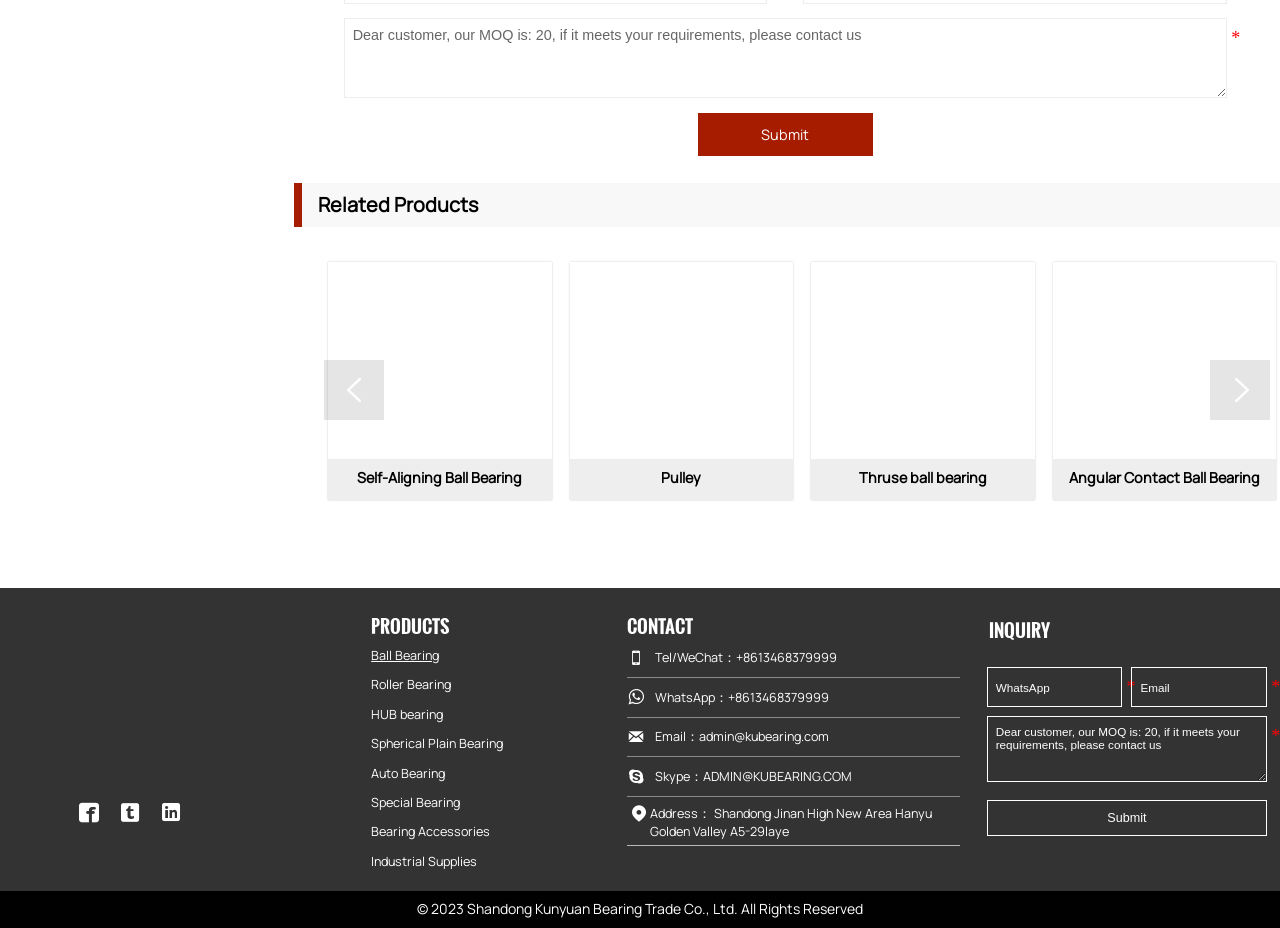Determine the bounding box coordinates of the element that should be clicked to execute the following command: "submit inquiry".

[0.595, 0.135, 0.632, 0.155]